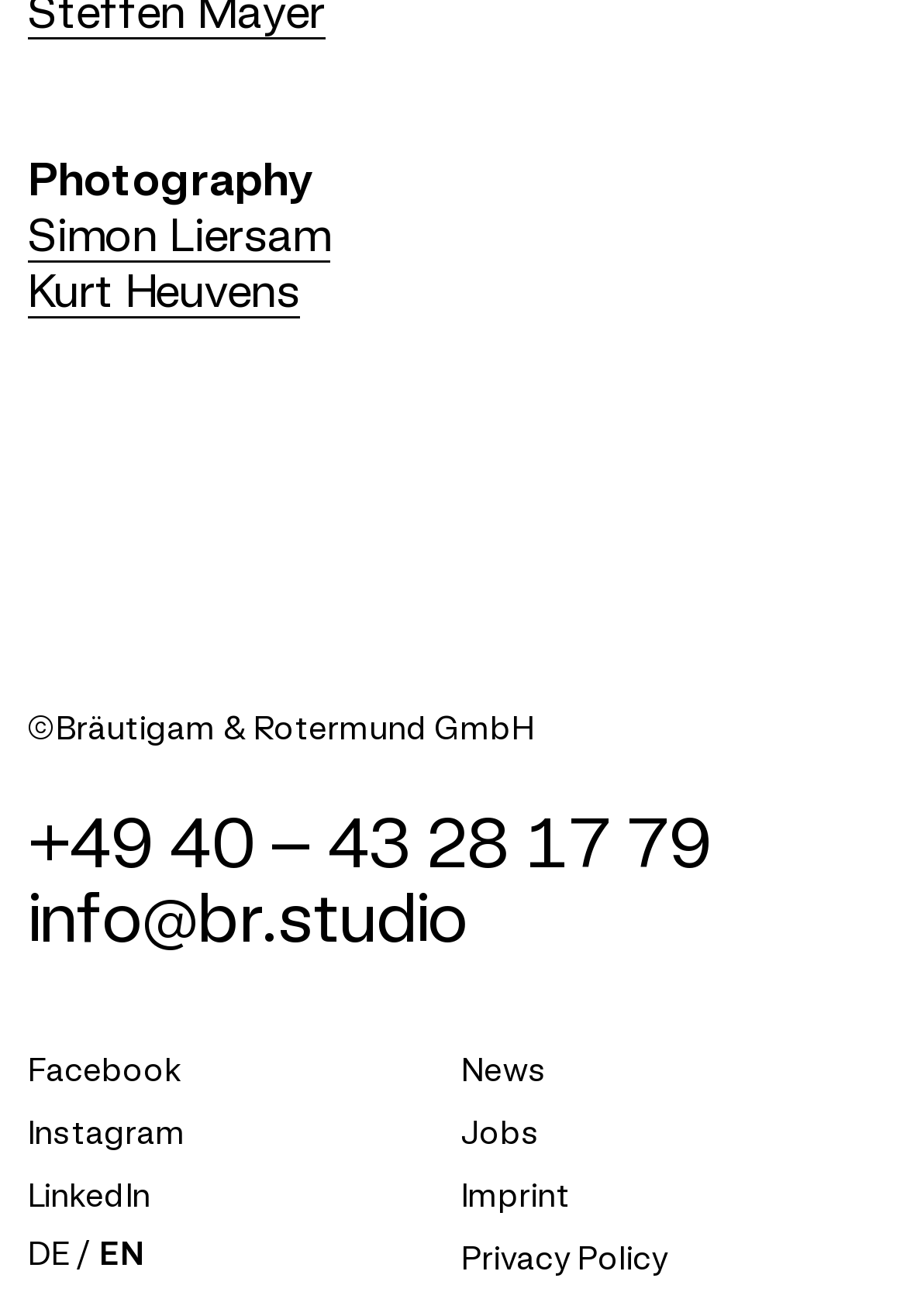Find and specify the bounding box coordinates that correspond to the clickable region for the instruction: "view news".

[0.508, 0.799, 0.603, 0.827]